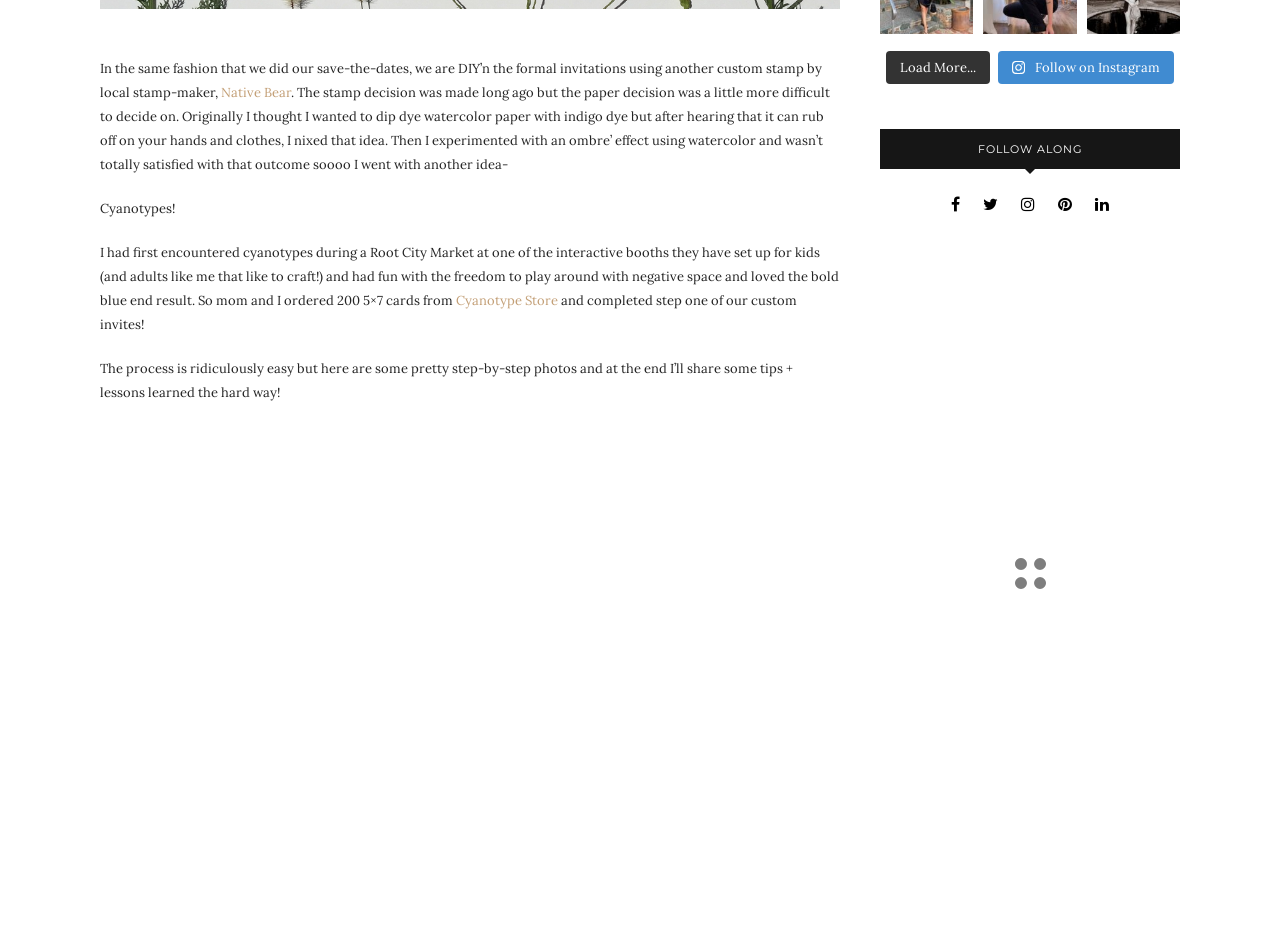What can be found on the author's Instagram?
Use the screenshot to answer the question with a single word or phrase.

Follow along